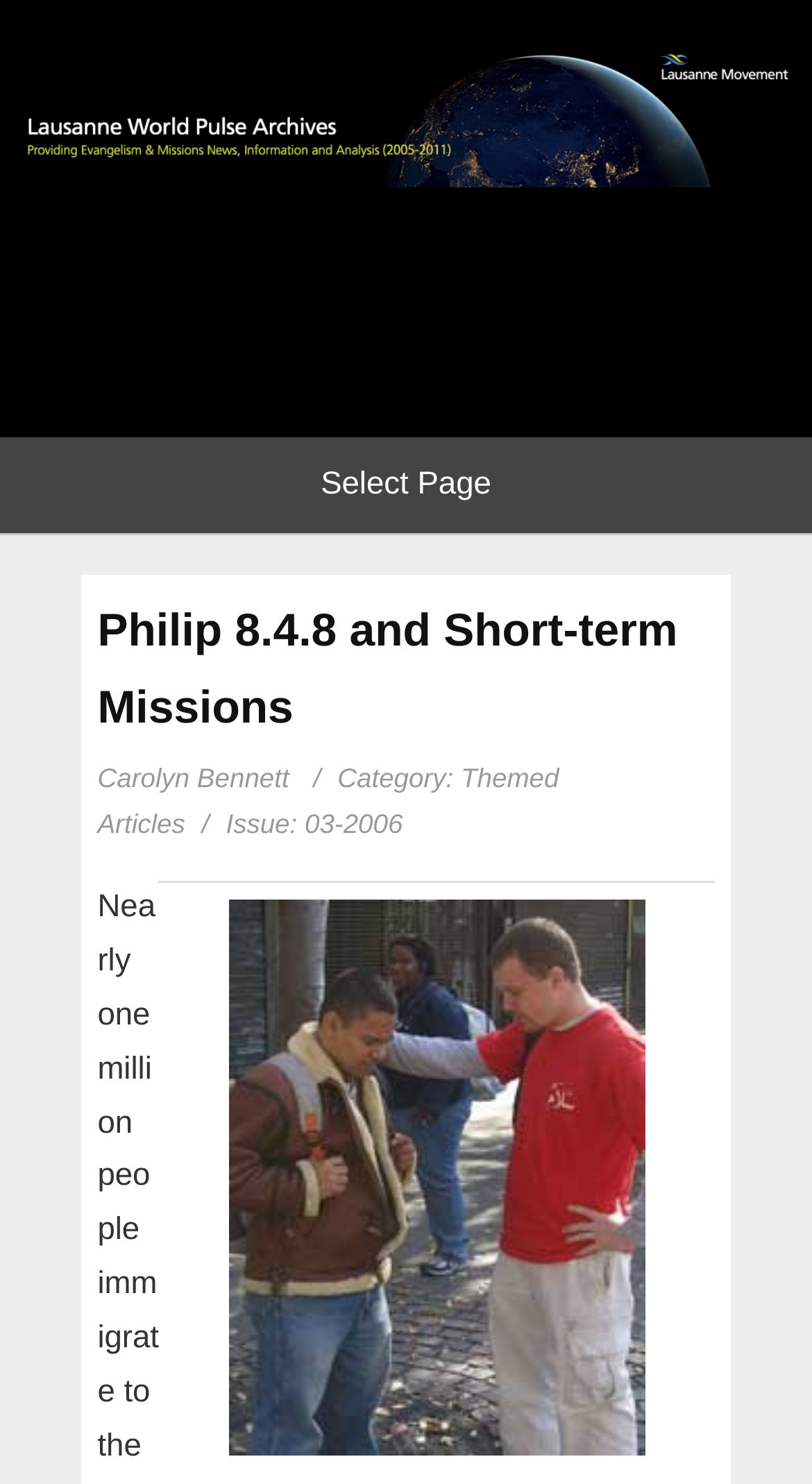Bounding box coordinates are specified in the format (top-left x, top-left y, bottom-right x, bottom-right y). All values are floating point numbers bounded between 0 and 1. Please provide the bounding box coordinate of the region this sentence describes: Themed Articles

[0.12, 0.514, 0.688, 0.566]